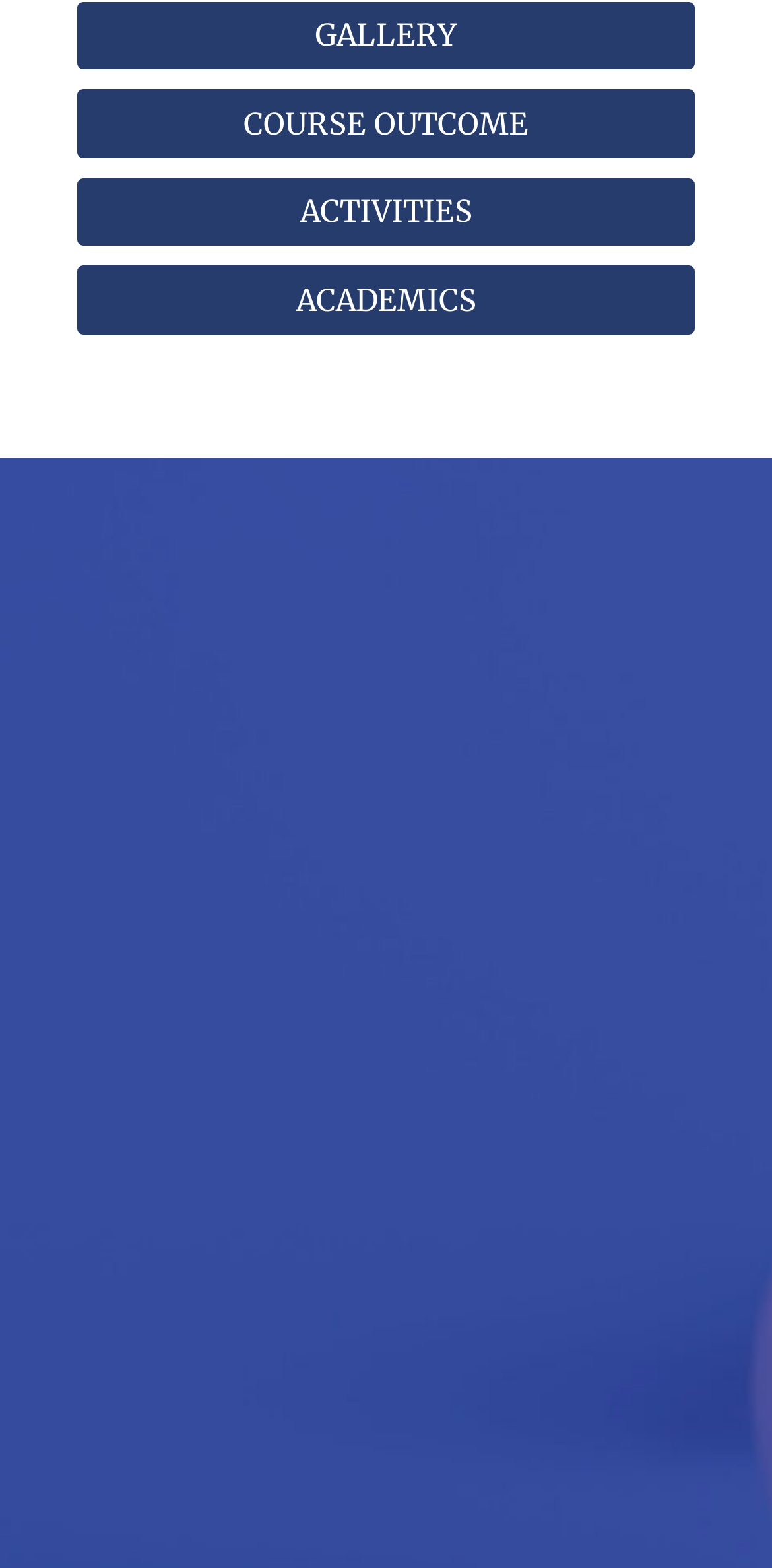Identify the bounding box coordinates of the specific part of the webpage to click to complete this instruction: "check the course outcome".

[0.1, 0.057, 0.9, 0.101]